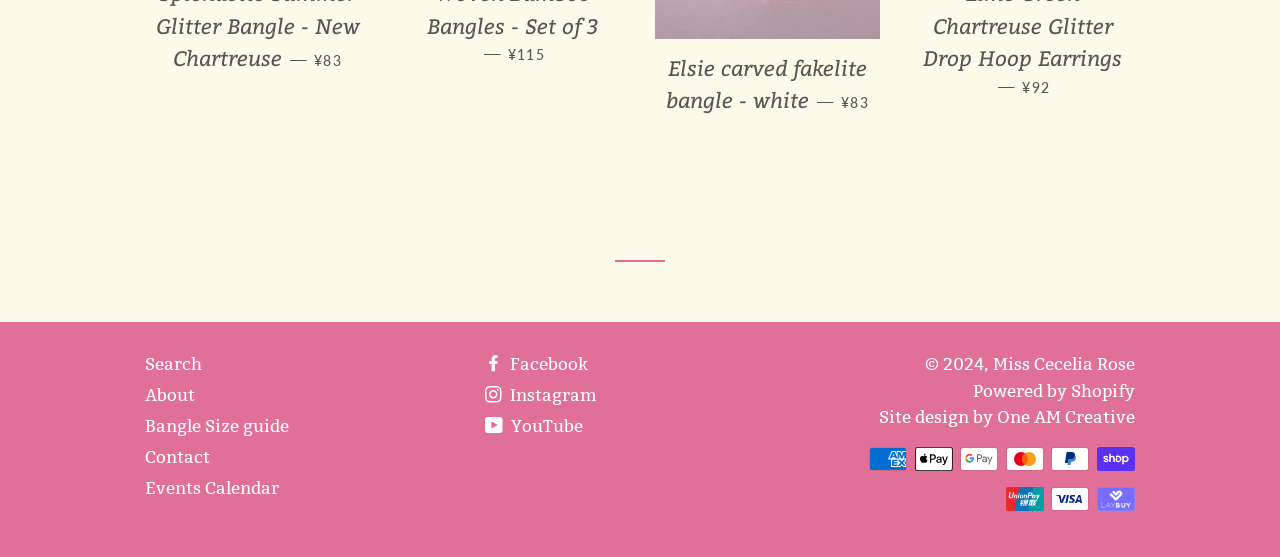Could you specify the bounding box coordinates for the clickable section to complete the following instruction: "Learn about the website"?

[0.113, 0.691, 0.152, 0.729]